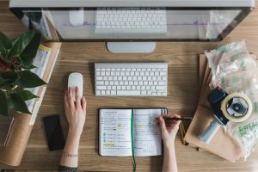What is the purpose of the roll of brown paper and tape?
Examine the image closely and answer the question with as much detail as possible.

The presence of a roll of brown paper, tape, and scattered documents surrounding the workspace hints at ongoing projects, possibly in packaging or organizing, which suggests that the person is working on multiple tasks that require different materials.